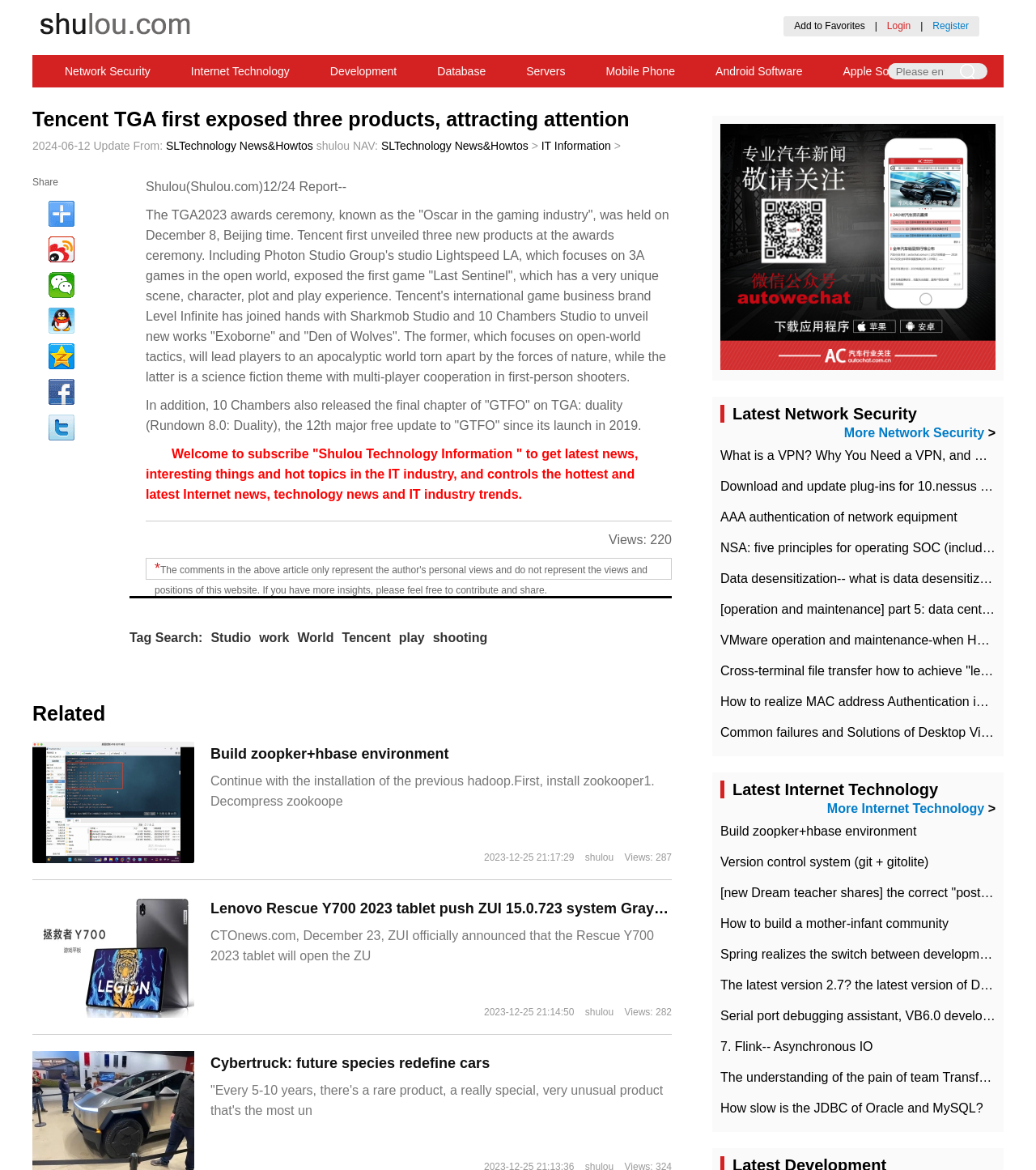Please locate the bounding box coordinates of the element that needs to be clicked to achieve the following instruction: "View latest network security news". The coordinates should be four float numbers between 0 and 1, i.e., [left, top, right, bottom].

[0.695, 0.436, 0.924, 0.448]